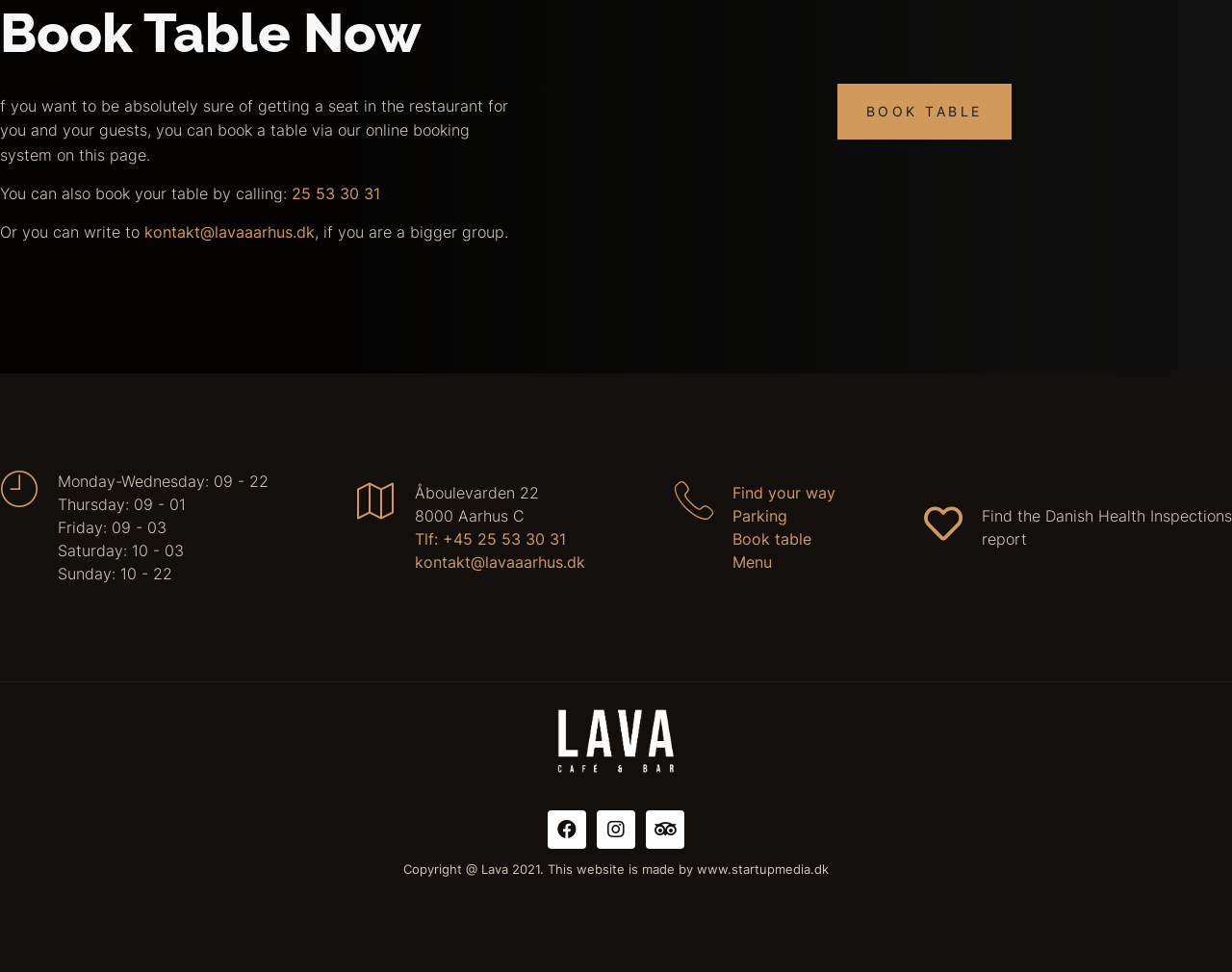Find the bounding box coordinates for the area that should be clicked to accomplish the instruction: "View opening hours".

[0.0, 0.483, 0.218, 0.602]